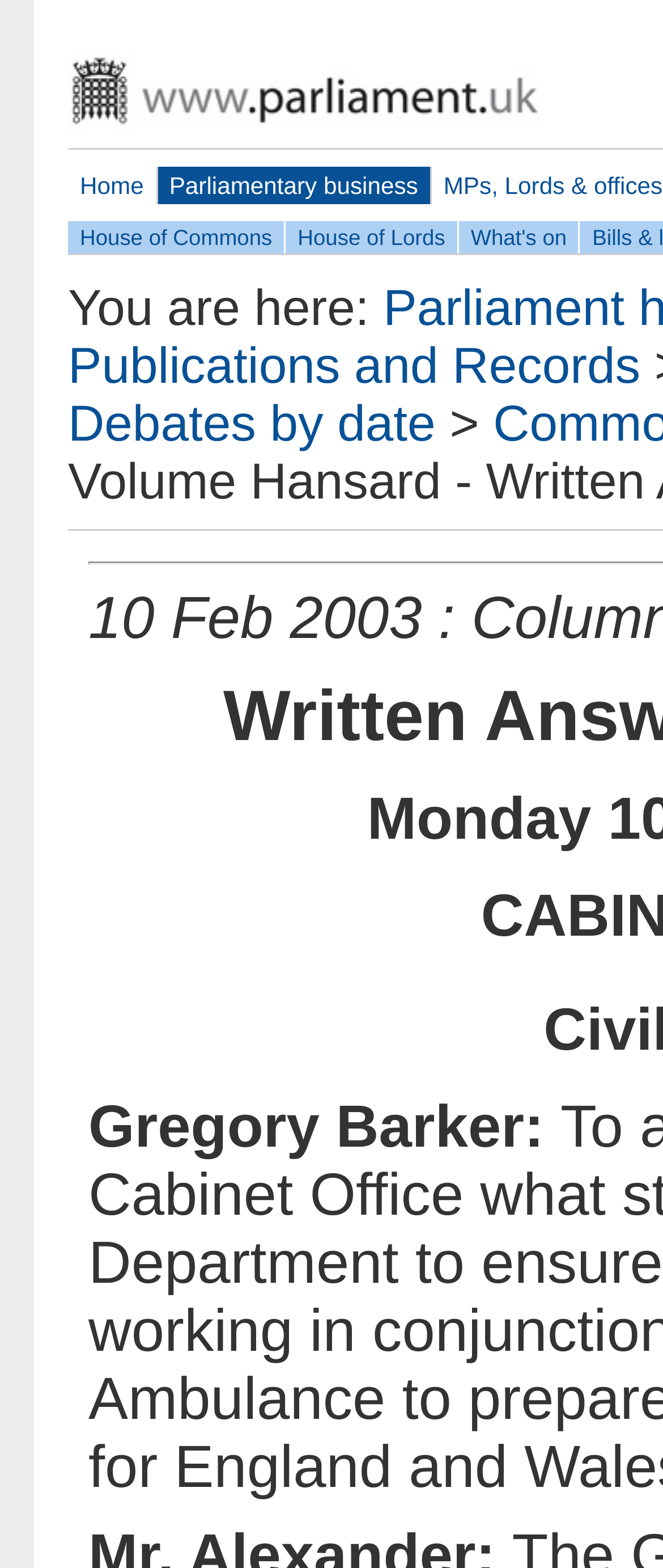Provide the bounding box coordinates for the specified HTML element described in this description: "Home". The coordinates should be four float numbers ranging from 0 to 1, in the format [left, top, right, bottom].

[0.103, 0.106, 0.235, 0.13]